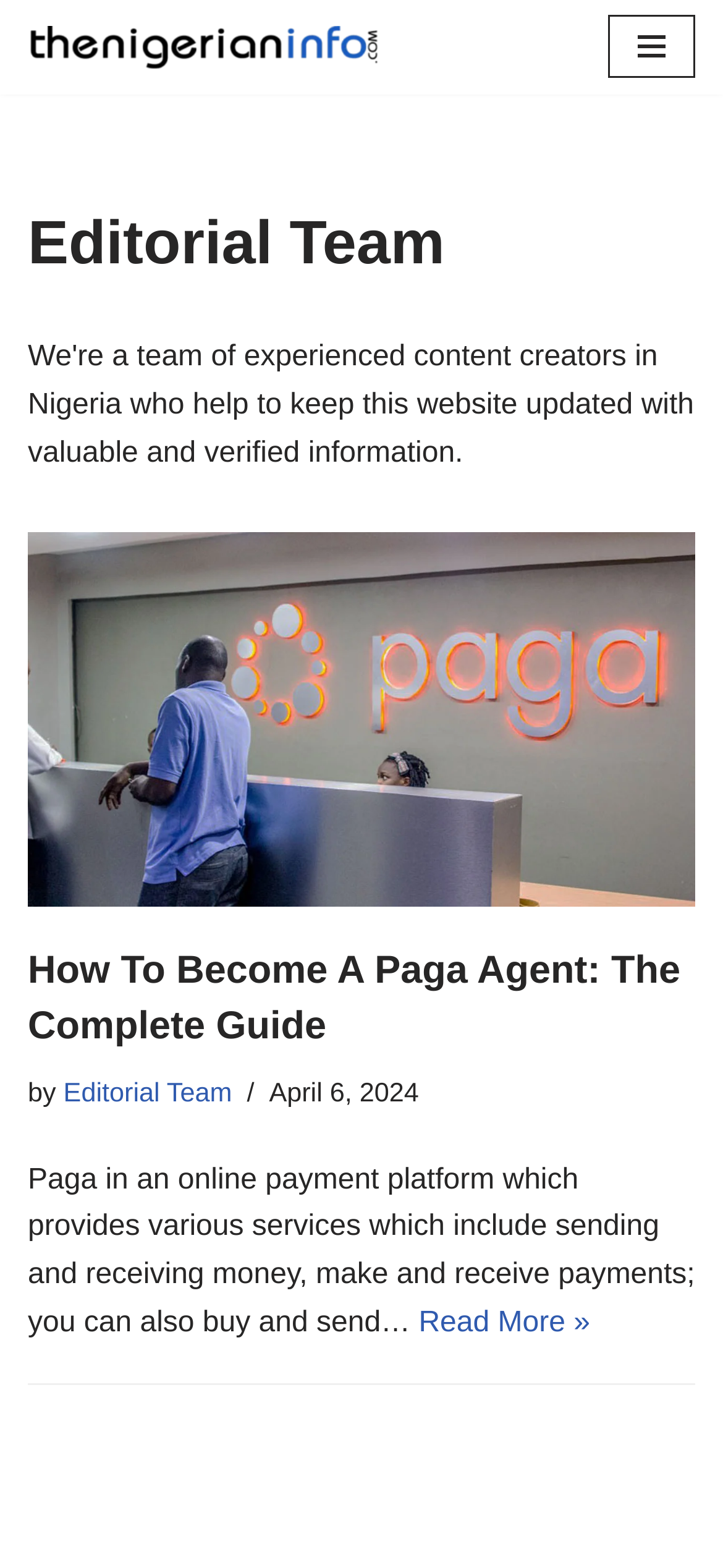Explain the webpage in detail.

The webpage is about the editorial team of TheNigerianInfo, a website providing valuable and verified information about Nigeria. At the top-left corner, there is a link to skip to the content. Next to it, on the top-center, is the website's title, "TheNigerianInfo Top Rated Website For Nigerian Information". On the top-right corner, there is a navigation menu button.

Below the title, there is a heading that reads "Editorial Team". Underneath, there is an article section that takes up most of the page. The article section contains a list of news articles or blog posts. The first article is titled "How To Become A Paga Agent: The Complete Guide". The title is repeated as a heading and a link. Below the title, there is a byline that reads "by Editorial Team" and a timestamp that shows the article was published on April 6, 2024. The article's summary is provided, describing Paga as an online payment platform that offers various services. There is a "Read More" link at the bottom of the summary.

There are multiple links and buttons on the page, but no images are visible. The overall structure of the page is organized, with clear headings and concise text.